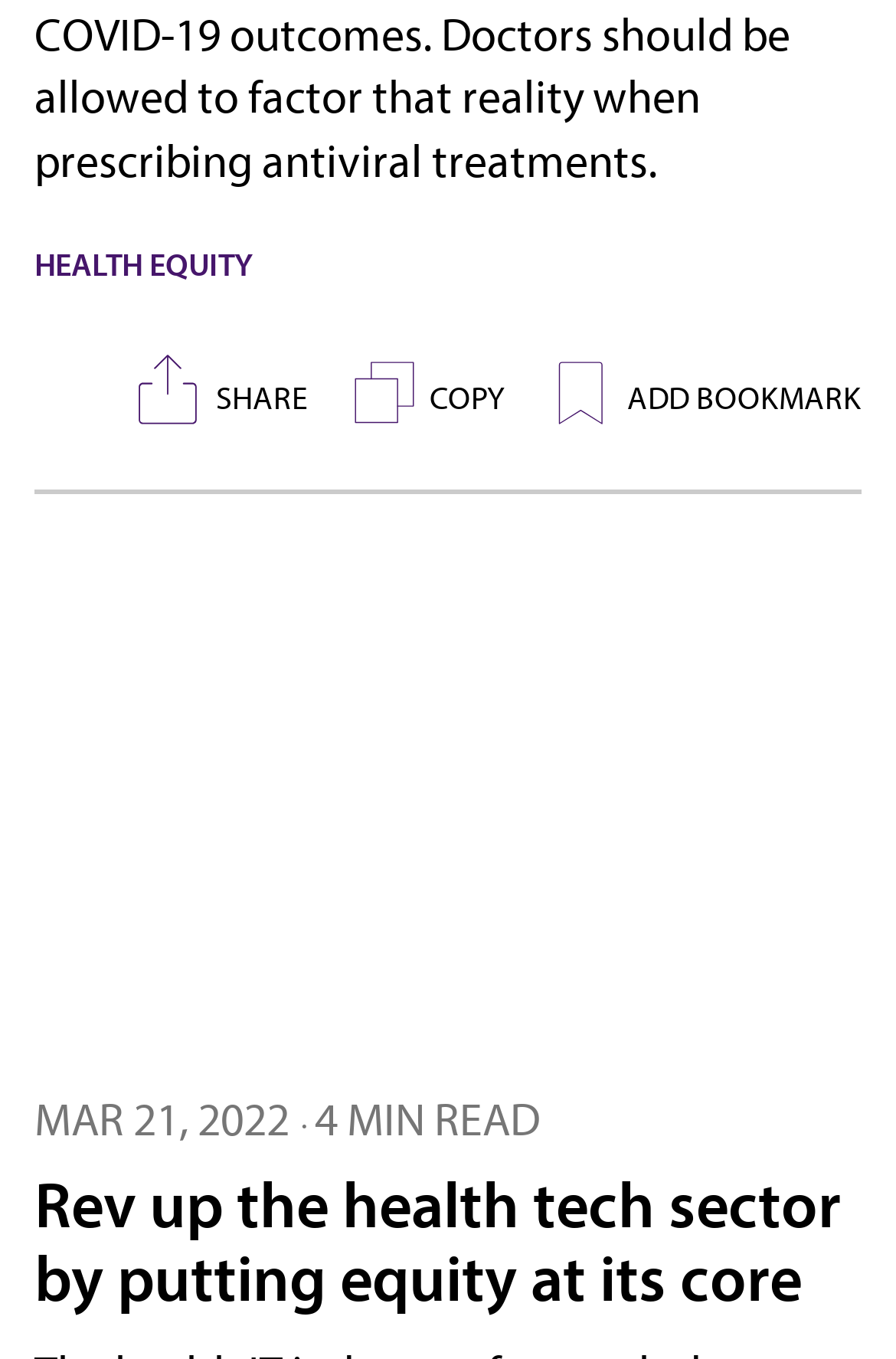Using the information shown in the image, answer the question with as much detail as possible: What is the date of the article?

The date of the article is MAR 21, 2022 as indicated by the time element inside the time element, which is nested inside the Root Element.